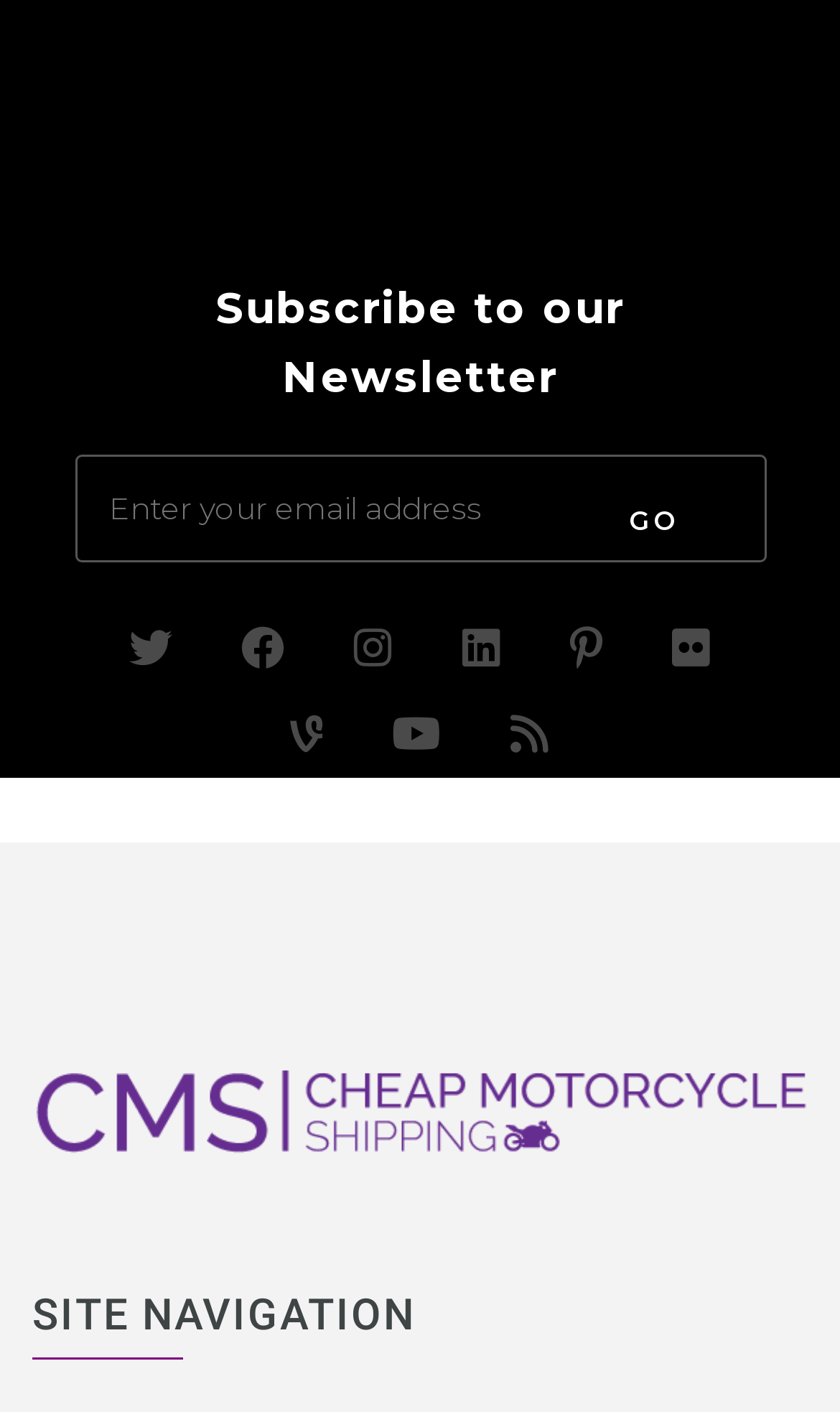Show the bounding box coordinates for the element that needs to be clicked to execute the following instruction: "Check Facebook page". Provide the coordinates in the form of four float numbers between 0 and 1, i.e., [left, top, right, bottom].

None